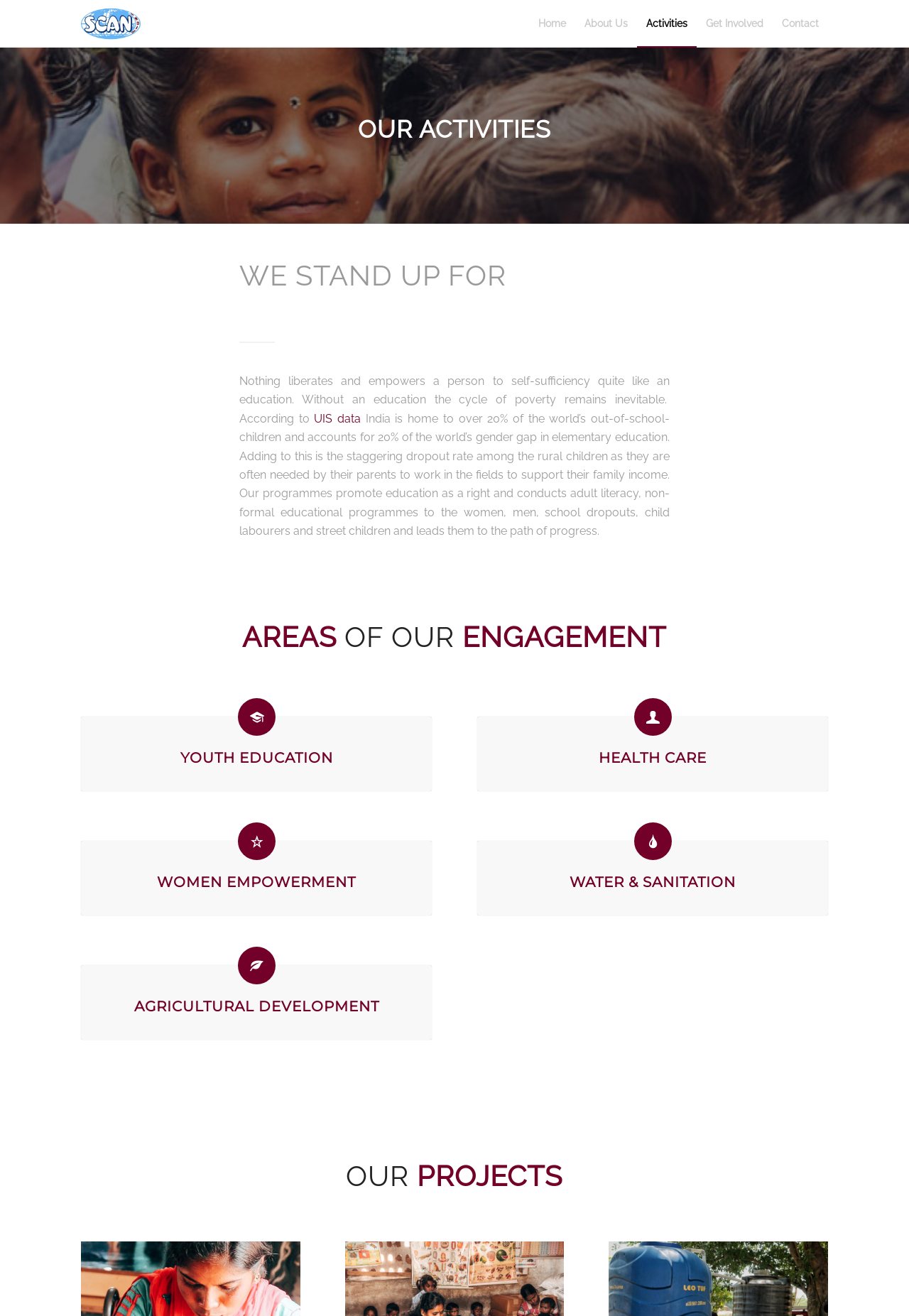Show the bounding box coordinates of the element that should be clicked to complete the task: "Check WATER & SANITATION".

[0.54, 0.663, 0.895, 0.676]